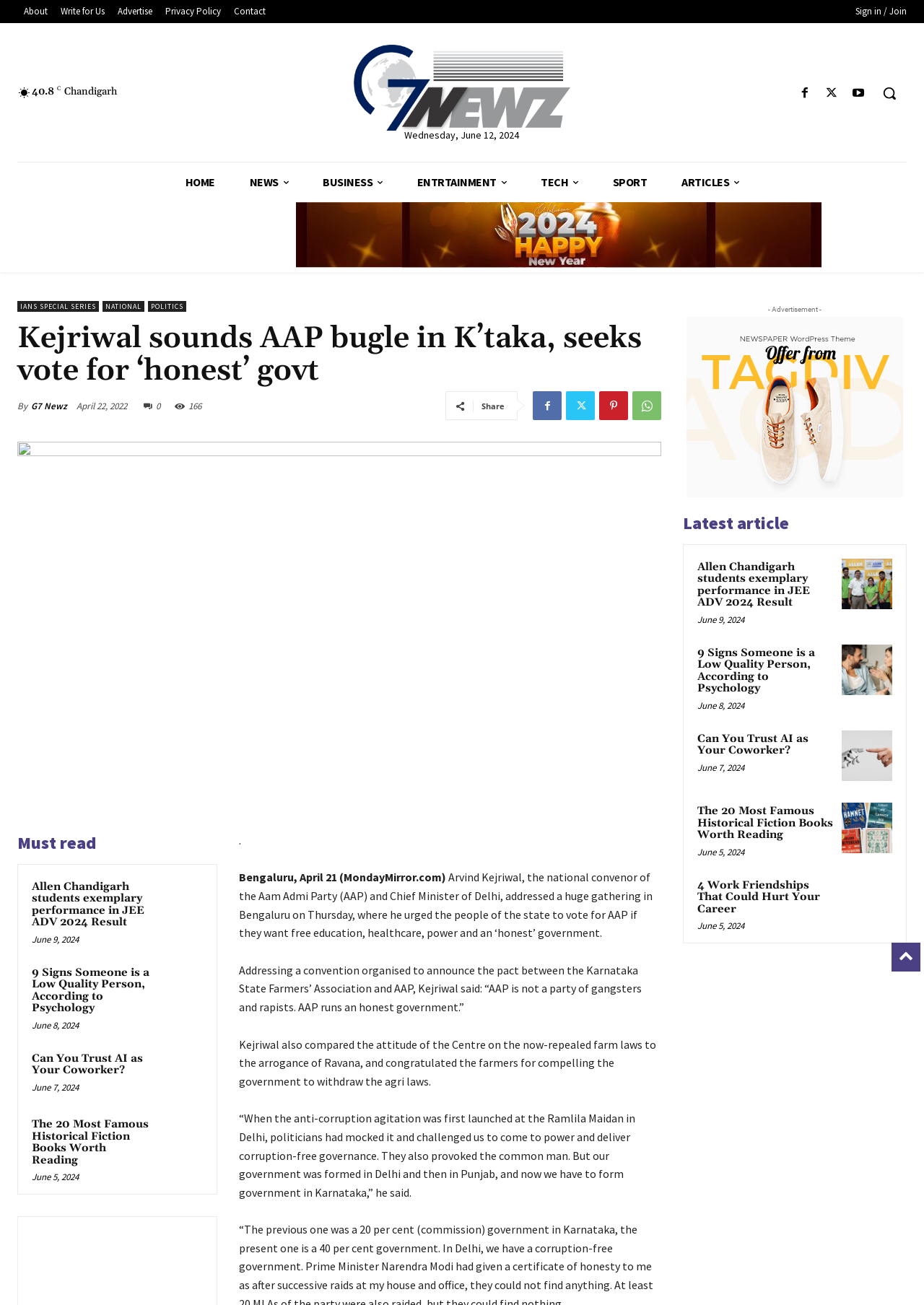Please find the bounding box coordinates of the clickable region needed to complete the following instruction: "Read the latest article". The bounding box coordinates must consist of four float numbers between 0 and 1, i.e., [left, top, right, bottom].

[0.739, 0.392, 0.981, 0.411]